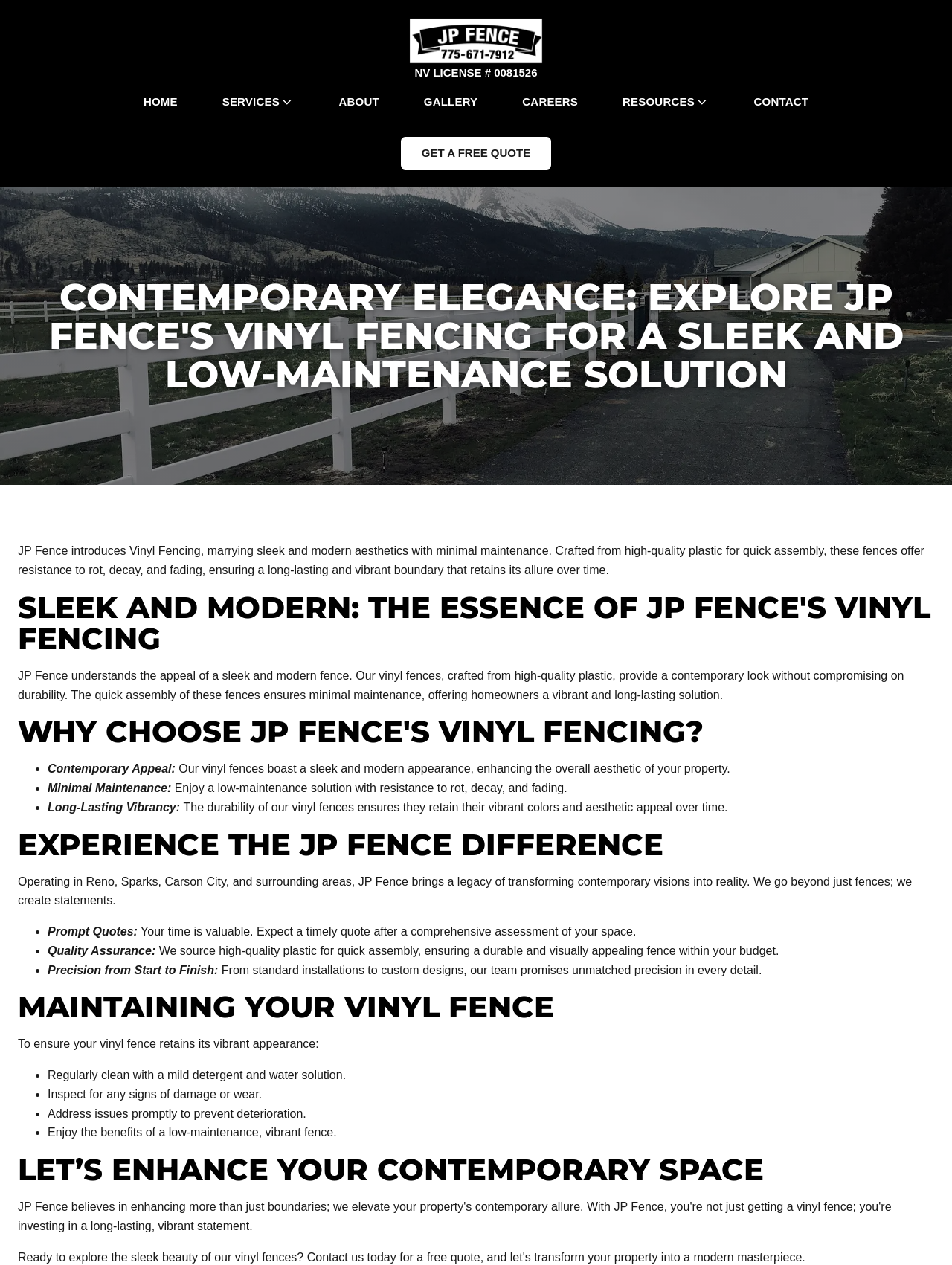Please identify the bounding box coordinates of the clickable area that will fulfill the following instruction: "Click on 'GET A FREE QUOTE'". The coordinates should be in the format of four float numbers between 0 and 1, i.e., [left, top, right, bottom].

[0.421, 0.108, 0.579, 0.134]